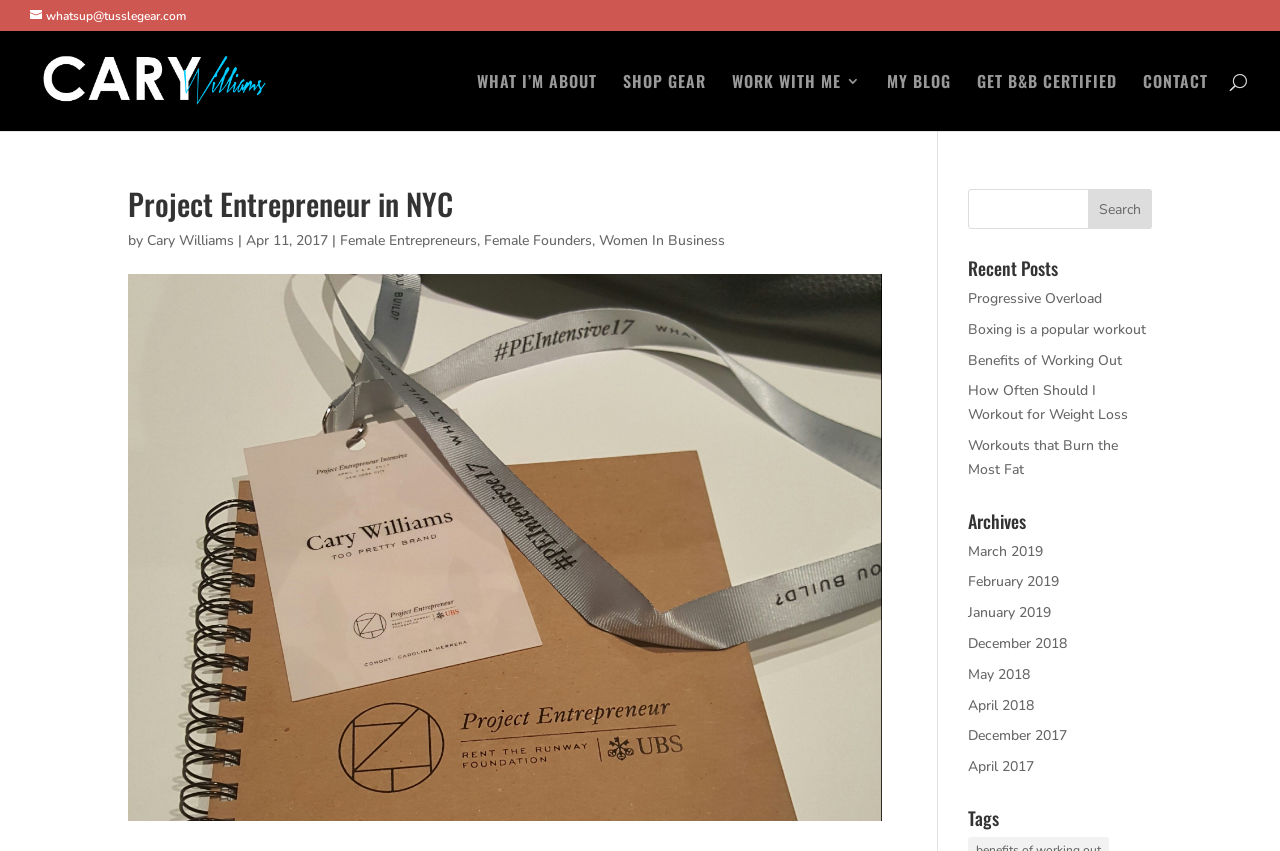Examine the image and give a thorough answer to the following question:
What is the search box placeholder text?

The search box can be found at the top of the webpage, and it has a placeholder text that says 'Search for:'.